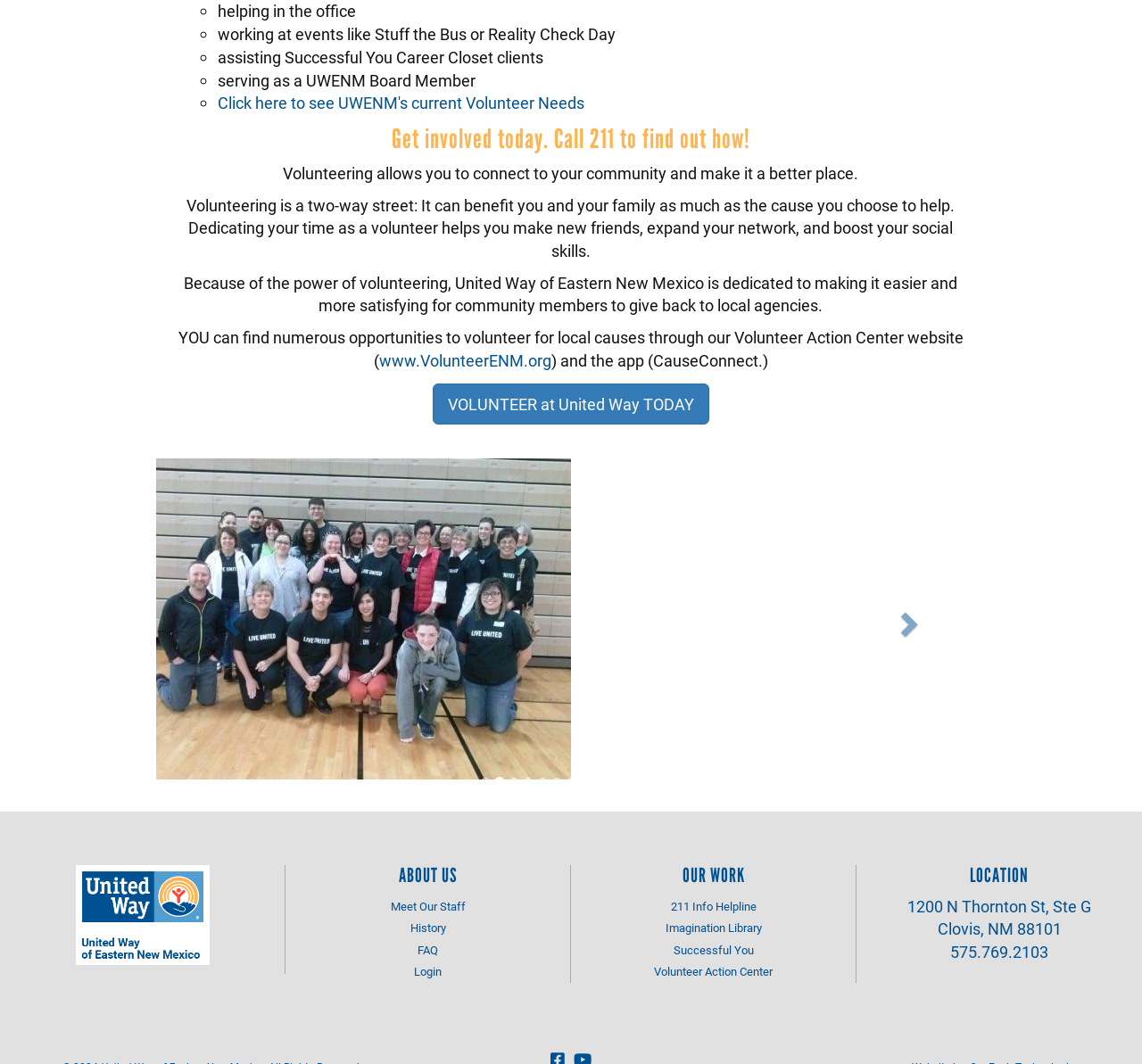Identify the bounding box coordinates of the clickable section necessary to follow the following instruction: "sort by replies". The coordinates should be presented as four float numbers from 0 to 1, i.e., [left, top, right, bottom].

None